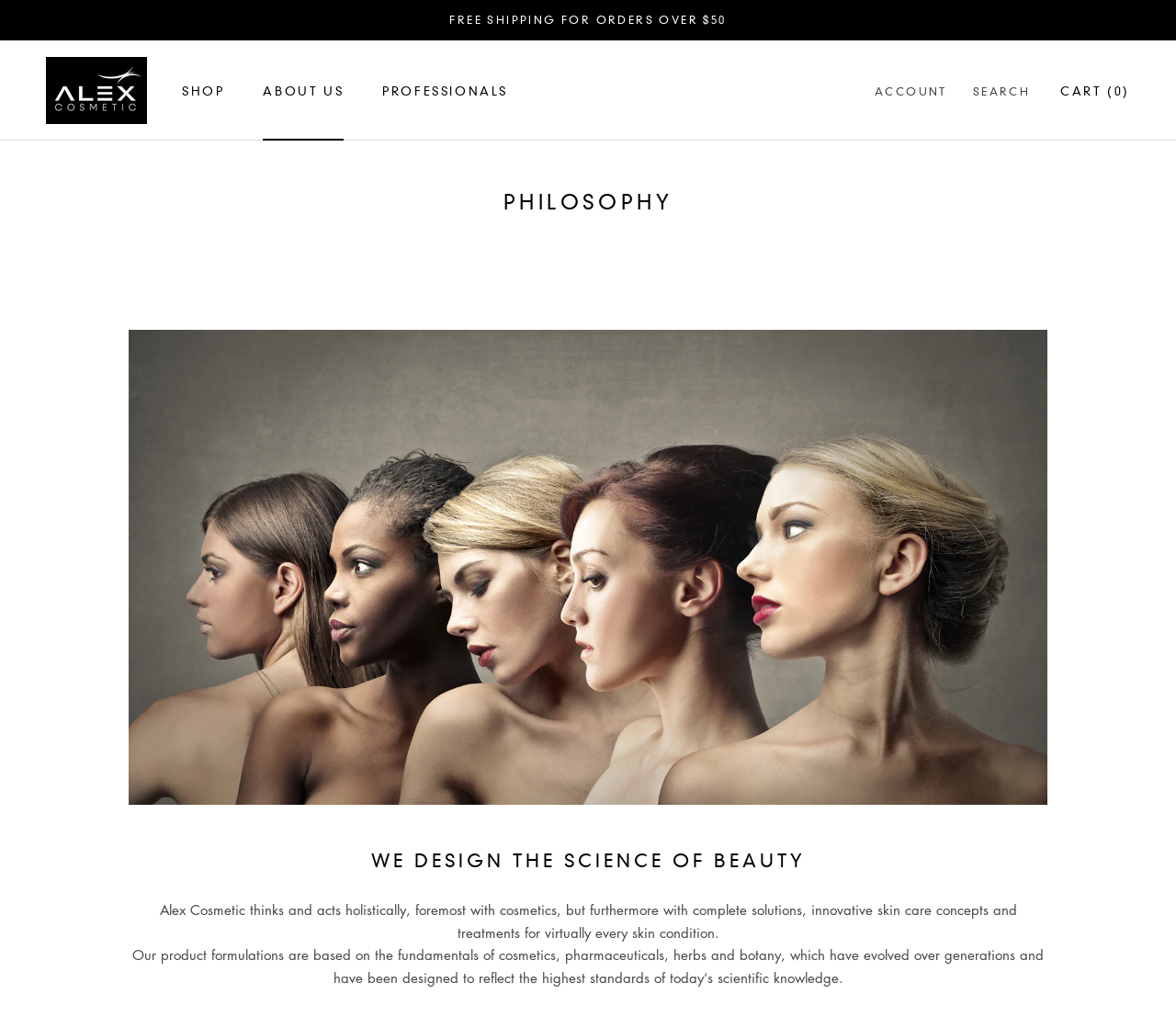Explain the features and main sections of the webpage comprehensively.

The webpage is about Alex Cosmetic USA, a company that designs the science of beauty. At the top of the page, there is a notification about free shipping for orders over $50. Below this, there is a main navigation menu with links to "SHOP", "ABOUT US", and "PROFESSIONALS". To the left of the navigation menu, there is a link to the company's homepage, accompanied by a logo image.

On the top right side of the page, there are links to "ACCOUNT", "SEARCH", and "Open cart", with a cart icon and a text indicating the number of items in the cart. 

The main content of the page is divided into sections. The first section has a heading "PHILOSOPHY" and a large background image. Below the heading, there is a subheading "WE DESIGN THE SCIENCE OF BEAUTY" and a paragraph of text that describes the company's approach to beauty, focusing on holistic solutions and innovative skin care concepts. 

Below this, there is another paragraph of text that explains the company's product formulations, which are based on the fundamentals of cosmetics, pharmaceuticals, herbs, and botany, and reflect the highest standards of scientific knowledge.